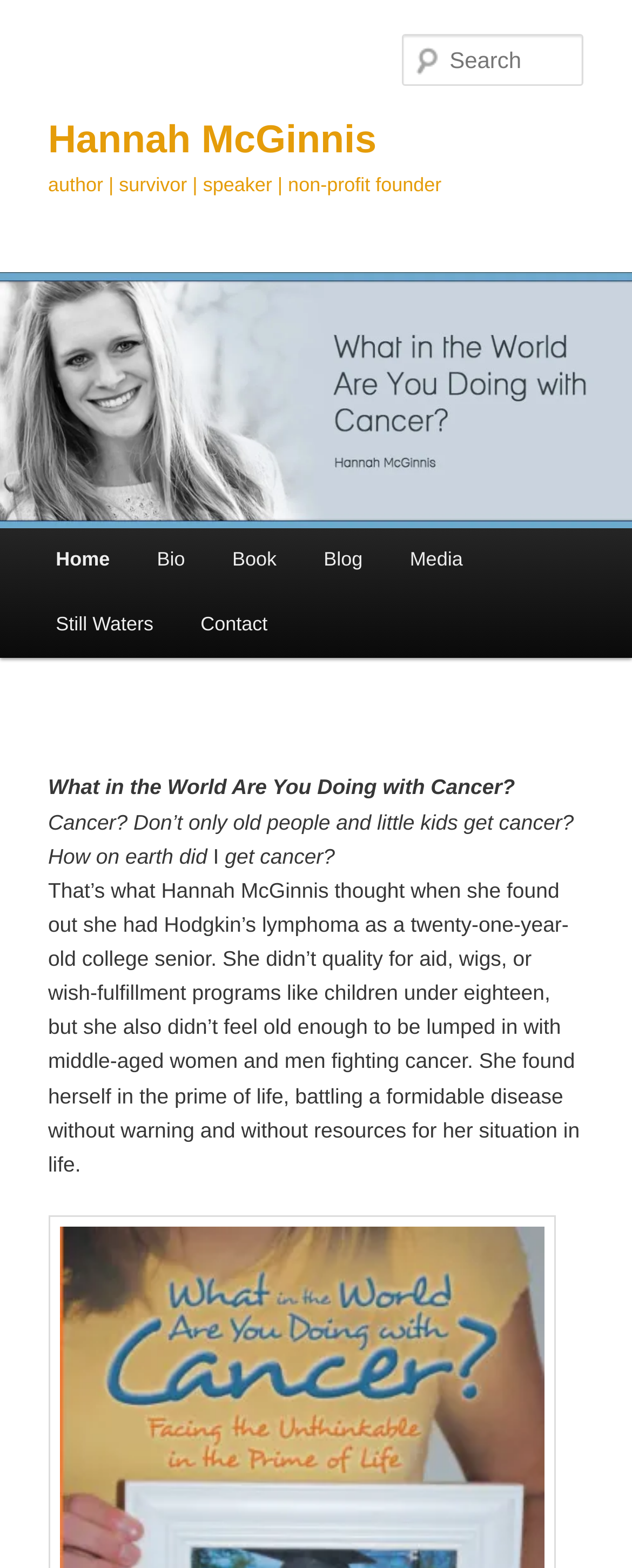Based on the image, give a detailed response to the question: What is the name of the non-profit organization?

The name of the non-profit organization is 'Still Waters', which is mentioned in the link element with the text 'Still Waters'.